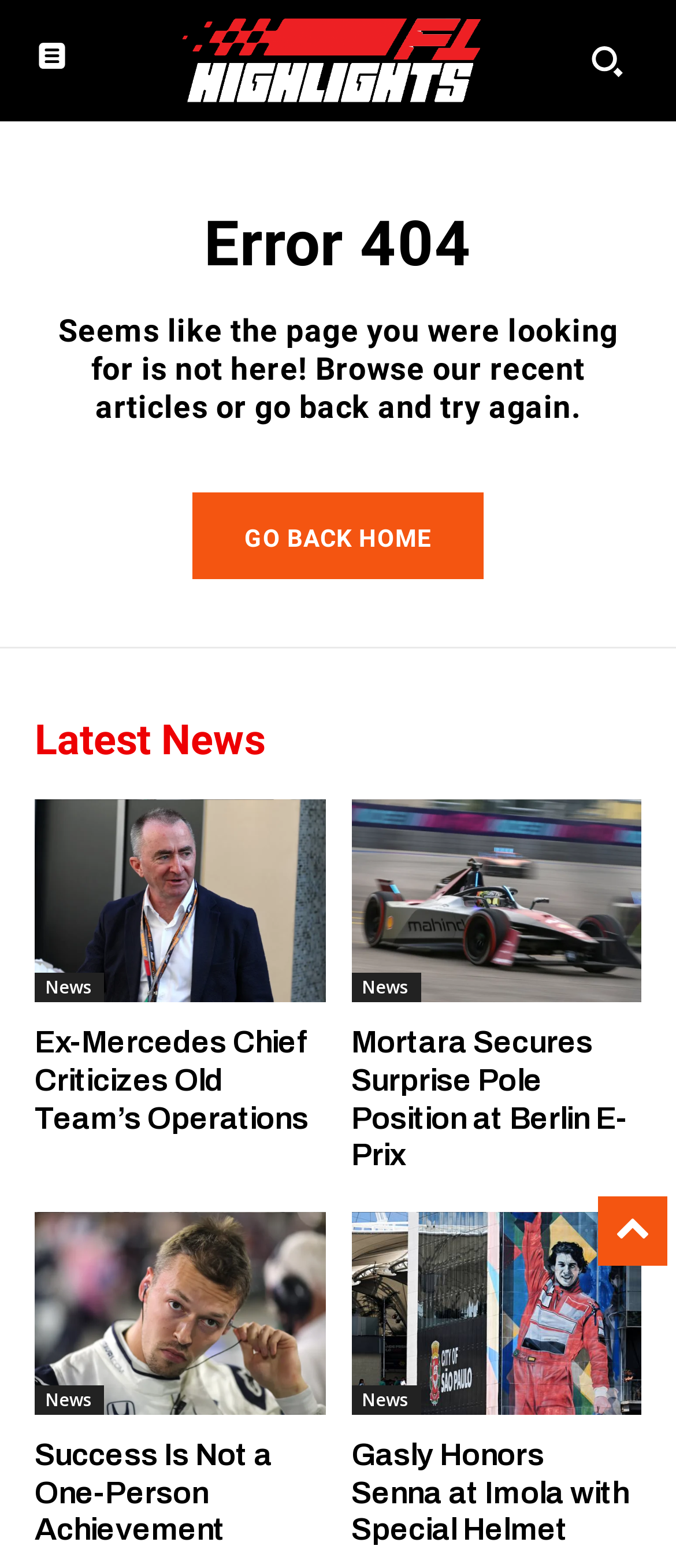Locate the bounding box coordinates of the element you need to click to accomplish the task described by this instruction: "Browse News".

[0.051, 0.621, 0.154, 0.64]